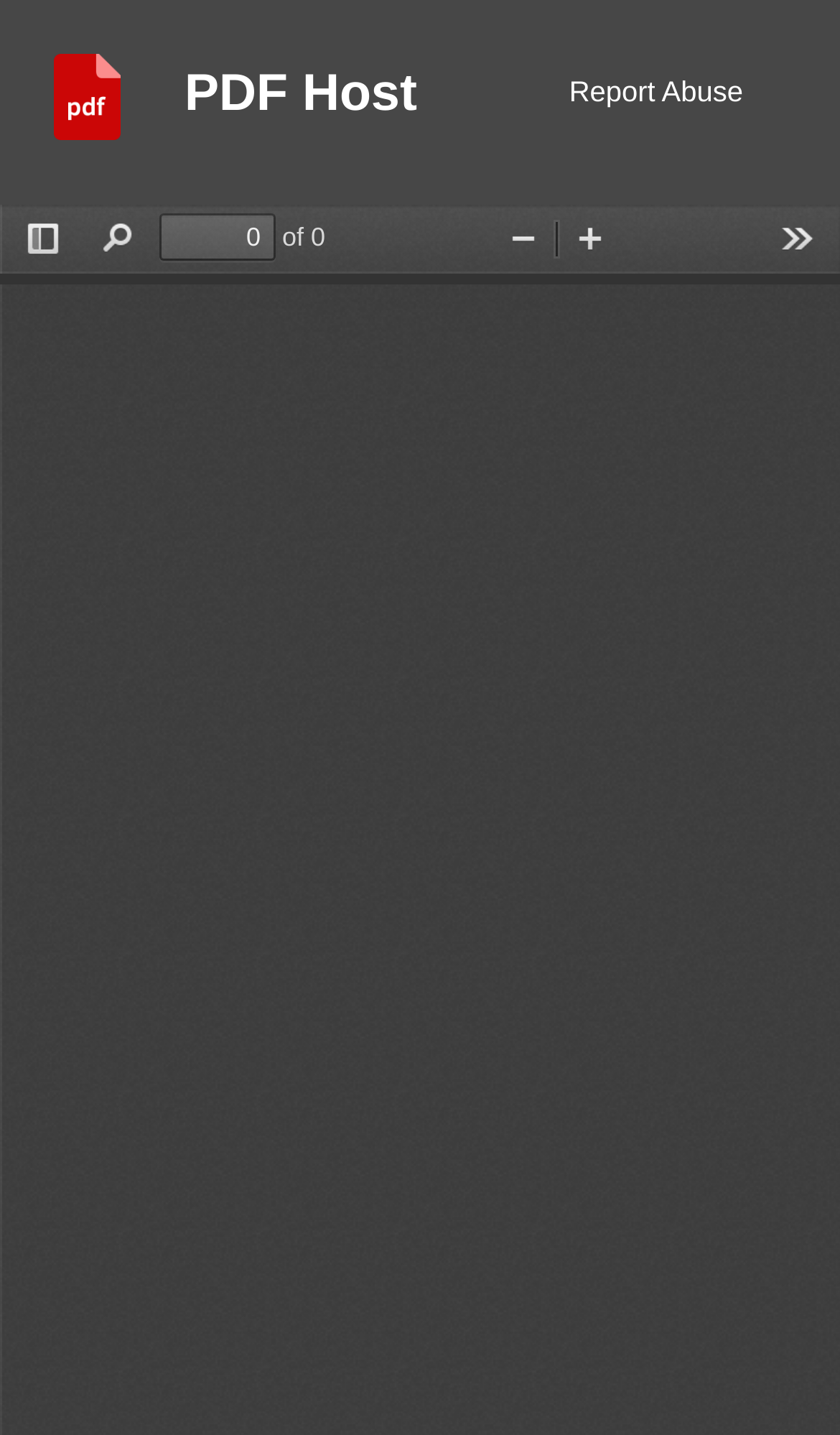Specify the bounding box coordinates of the area to click in order to follow the given instruction: "toggle sidebar."

[0.01, 0.147, 0.092, 0.185]